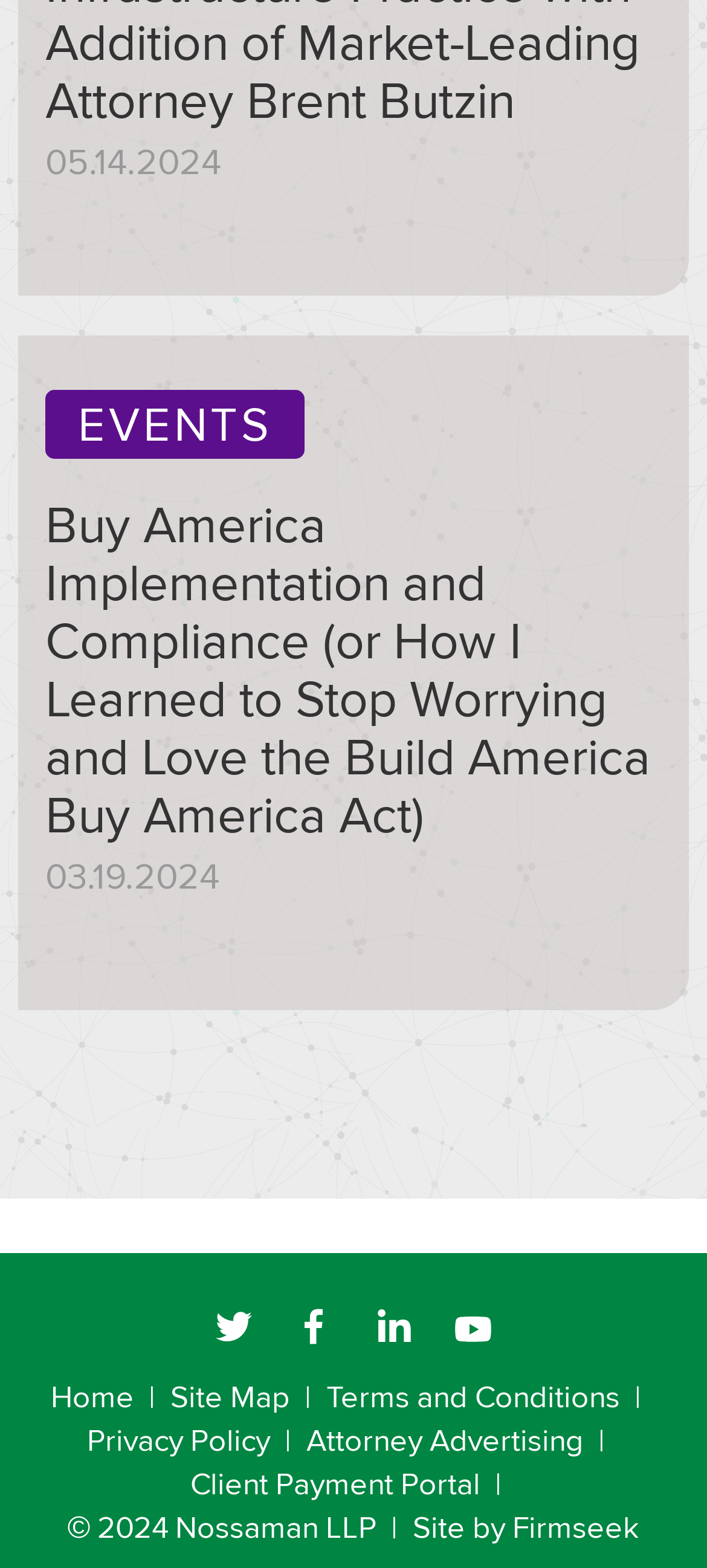Find the bounding box coordinates of the element to click in order to complete the given instruction: "Visit Twitter page."

[0.288, 0.832, 0.373, 0.859]